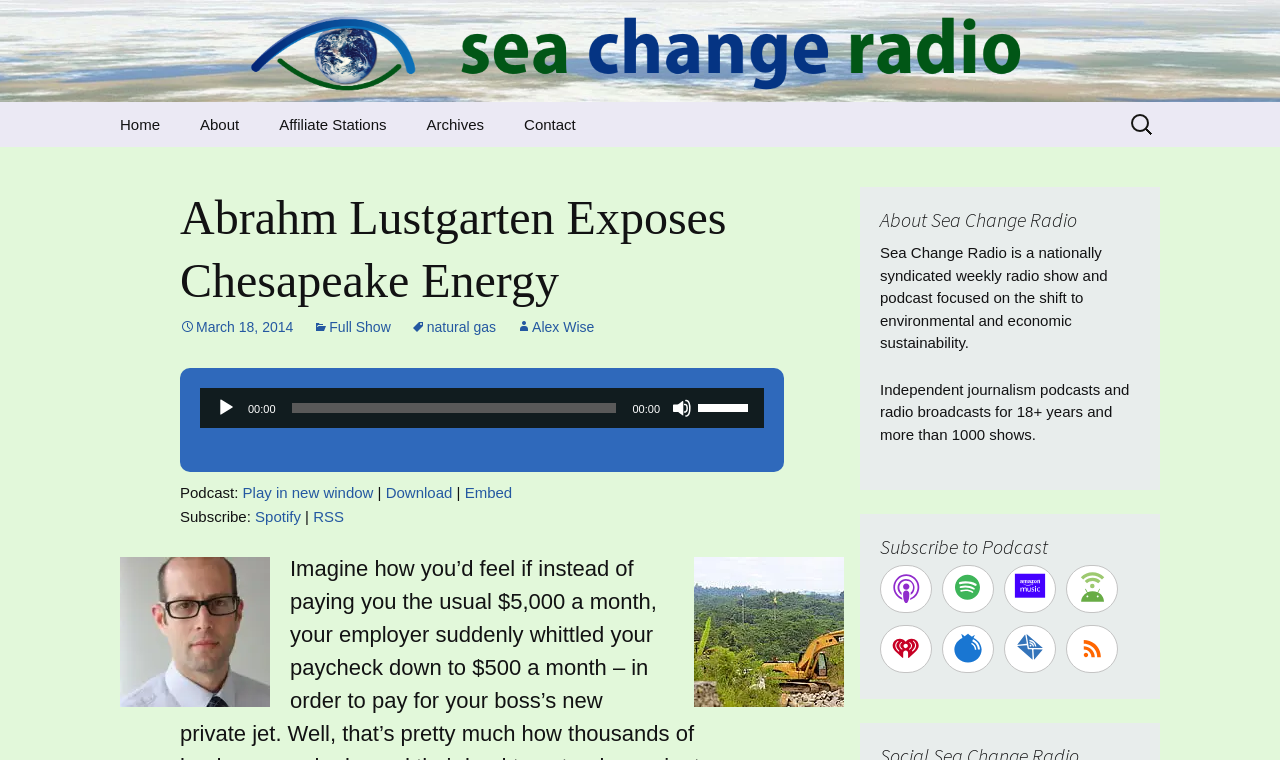What is the format of the podcast?
Refer to the screenshot and answer in one word or phrase.

audio